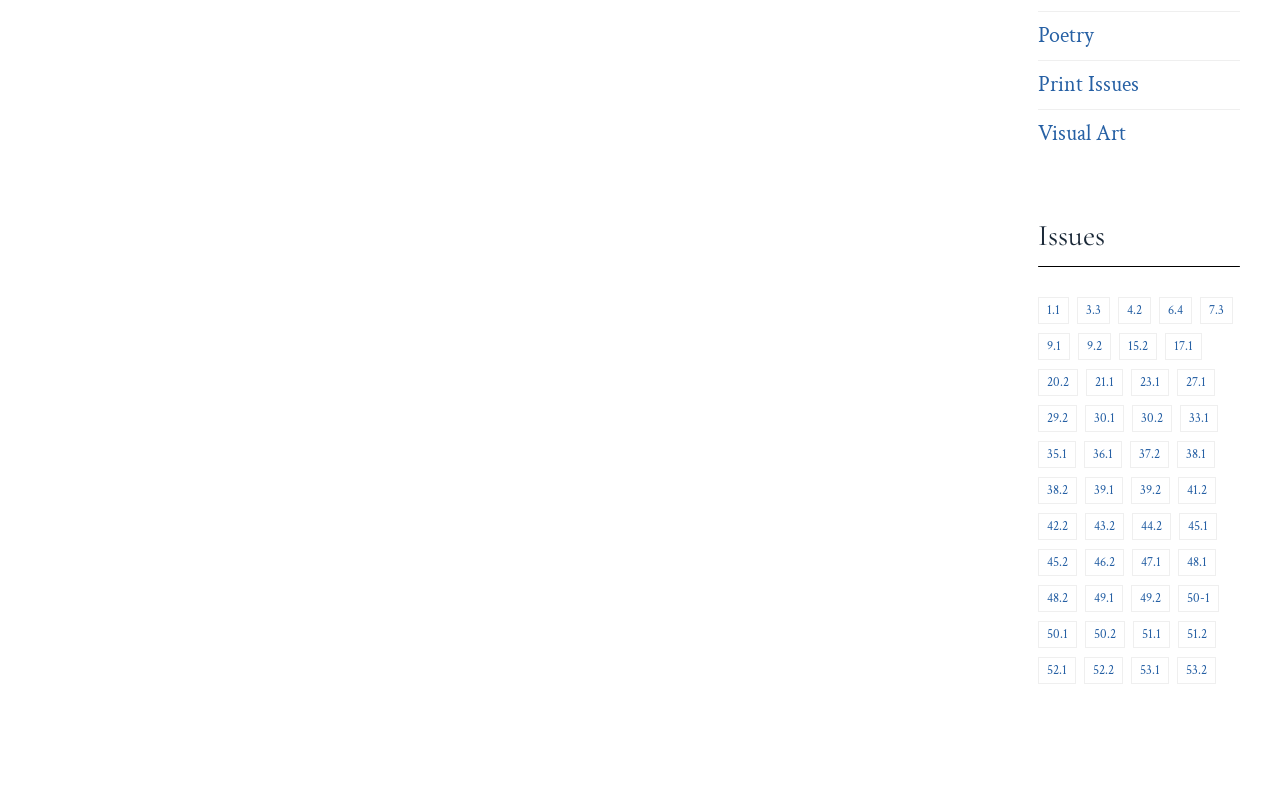Give the bounding box coordinates for the element described by: "Poetry".

[0.811, 0.026, 0.855, 0.066]